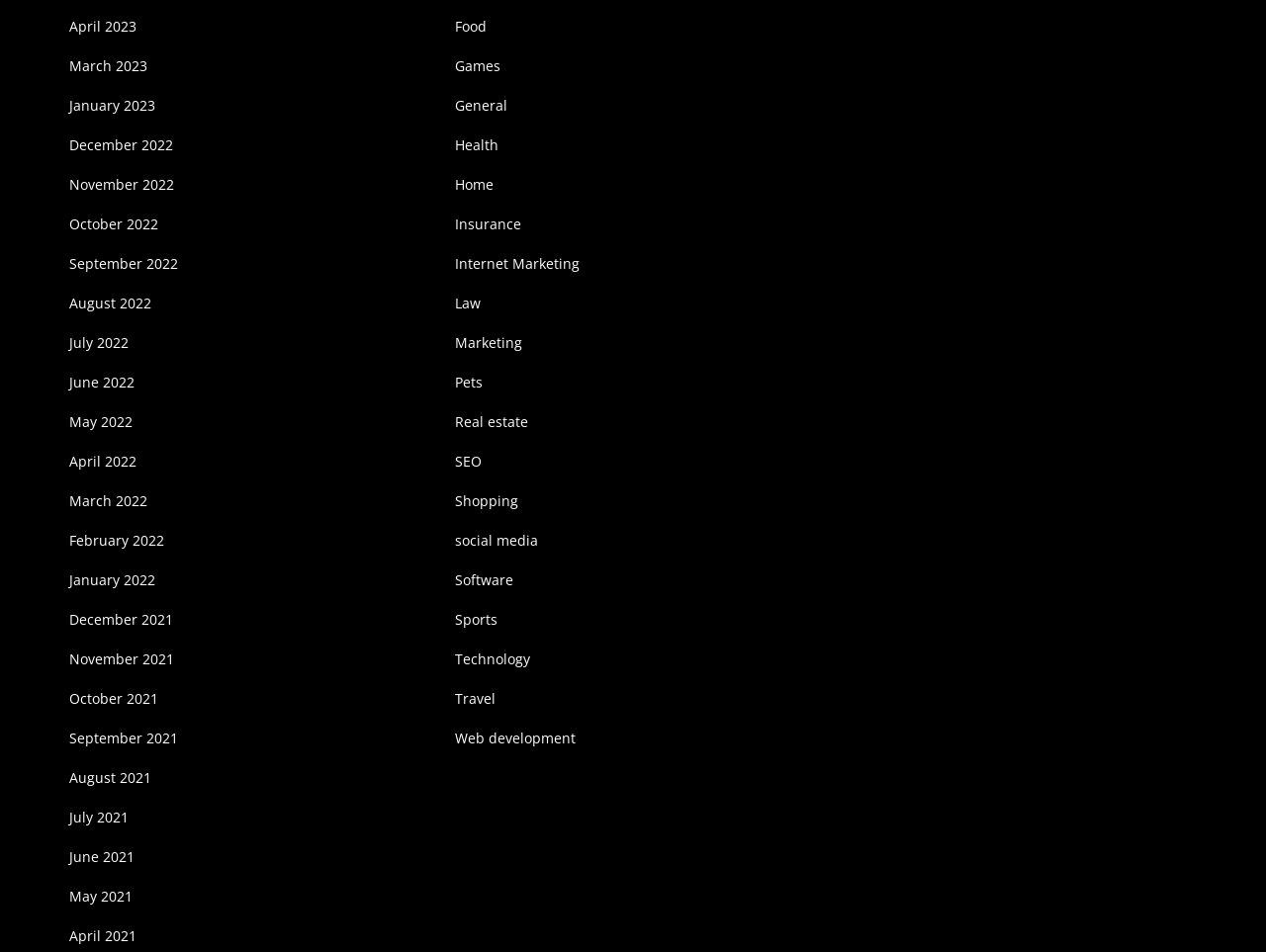What is the earliest month listed on the webpage?
Using the image, answer in one word or phrase.

April 2021